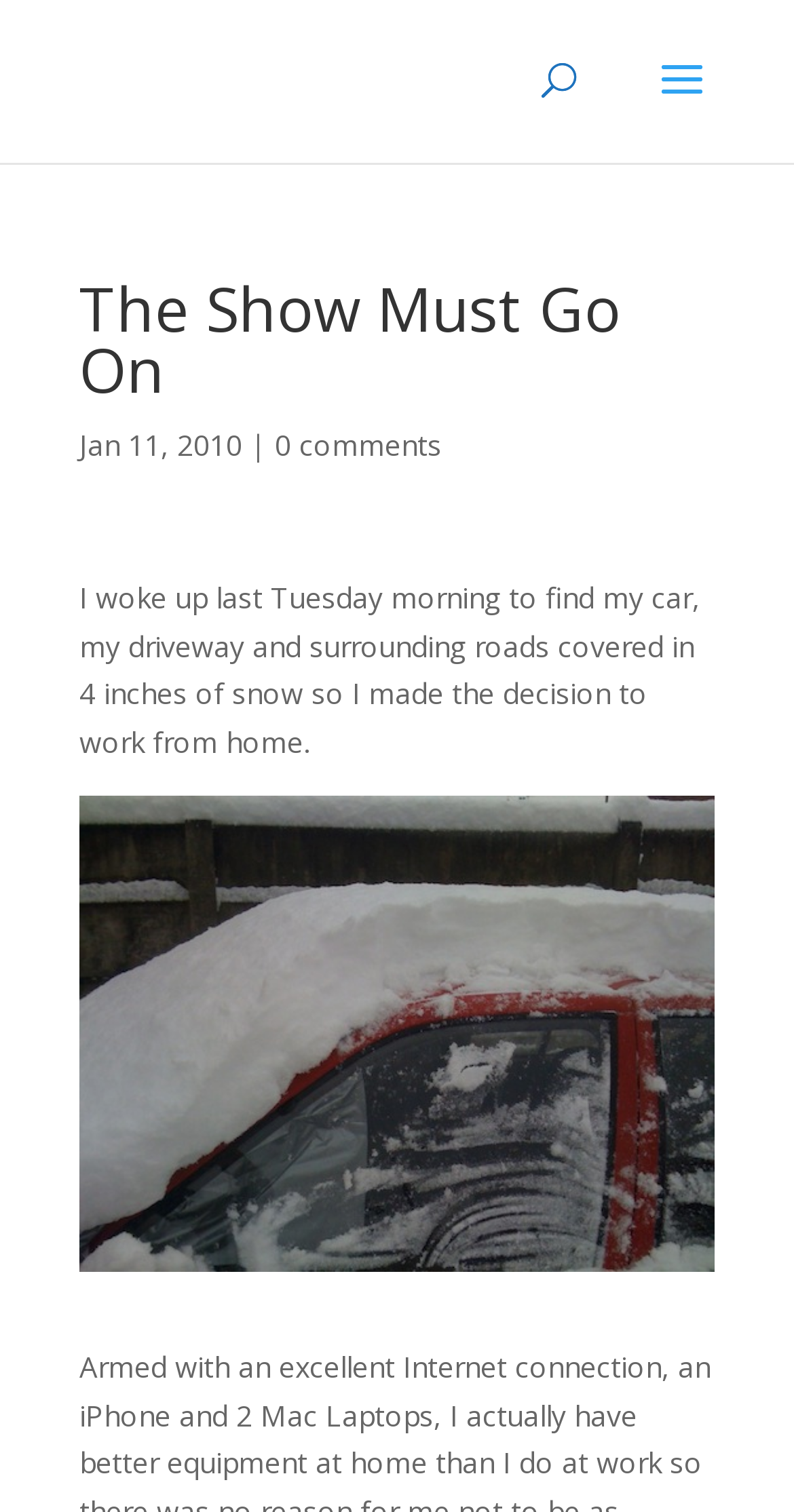Bounding box coordinates are specified in the format (top-left x, top-left y, bottom-right x, bottom-right y). All values are floating point numbers bounded between 0 and 1. Please provide the bounding box coordinate of the region this sentence describes: 0 comments

[0.346, 0.281, 0.556, 0.307]